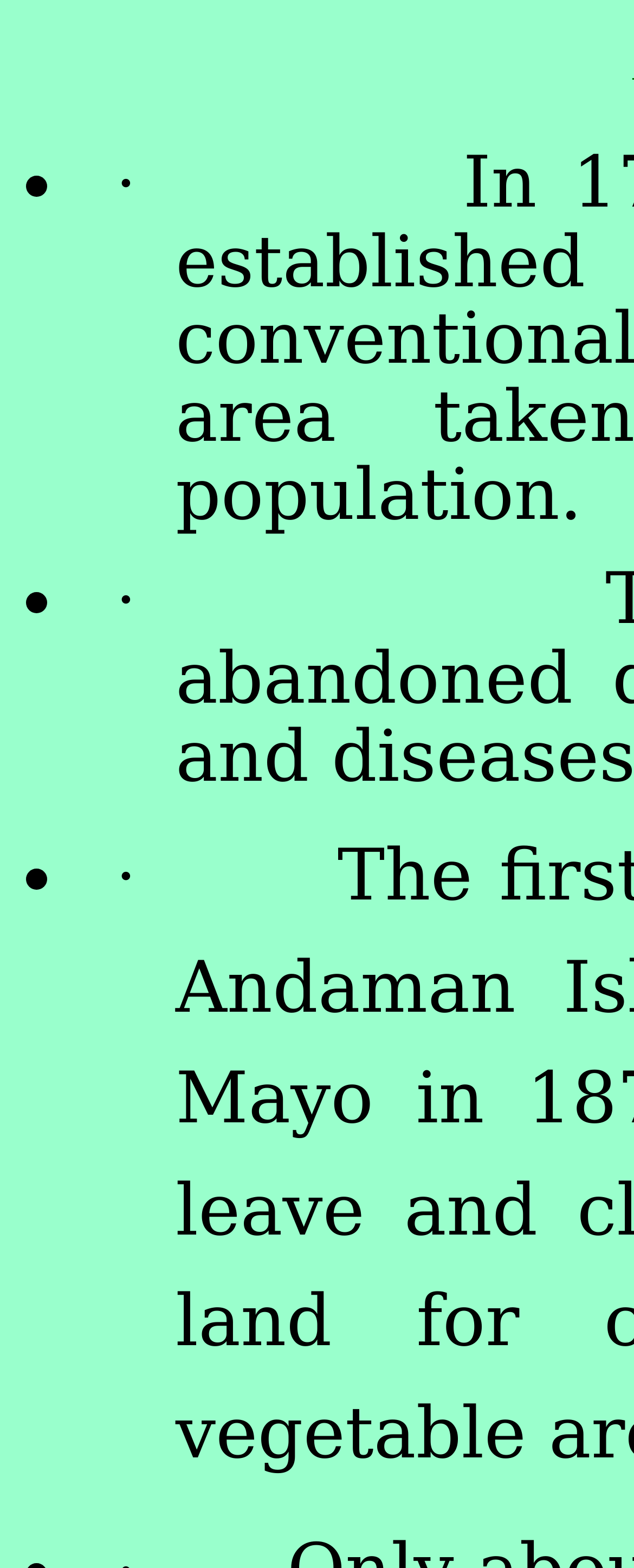Generate an in-depth caption that captures all aspects of the webpage.

The webpage appears to be a list-based page with a focus on history. There are three list items, each marked with a bullet point (•) on the left side of the page, near the top. The bullet points are aligned vertically, with the first one near the top, the second one in the middle, and the third one near the bottom.

To the right of each bullet point, there is a small dot (·) followed by a series of blank spaces. These blank spaces take up a significant amount of horizontal space, stretching from the left side of the page to about two-thirds of the way across.

There is no other text or content on the page besides these list items and their accompanying dots and blank spaces. The overall layout is simple and sparse, with a focus on presenting a list of items in a clear and organized manner.